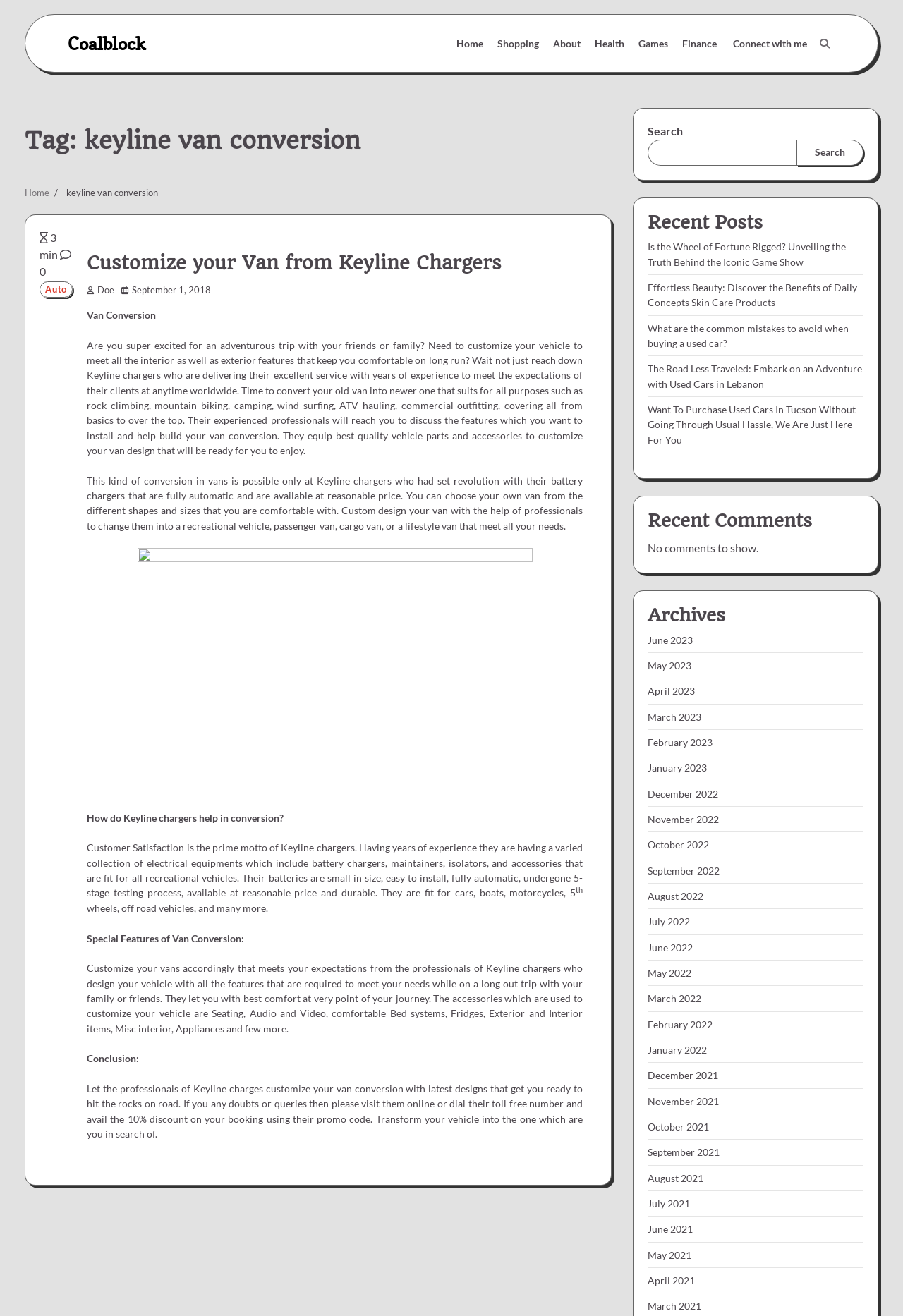Please examine the image and answer the question with a detailed explanation:
What is the topic of the article?

The topic of the article can be determined by reading the heading 'Customize your Van from Keyline Chargers' and the content of the article, which discusses the process of converting a van into a recreational vehicle.